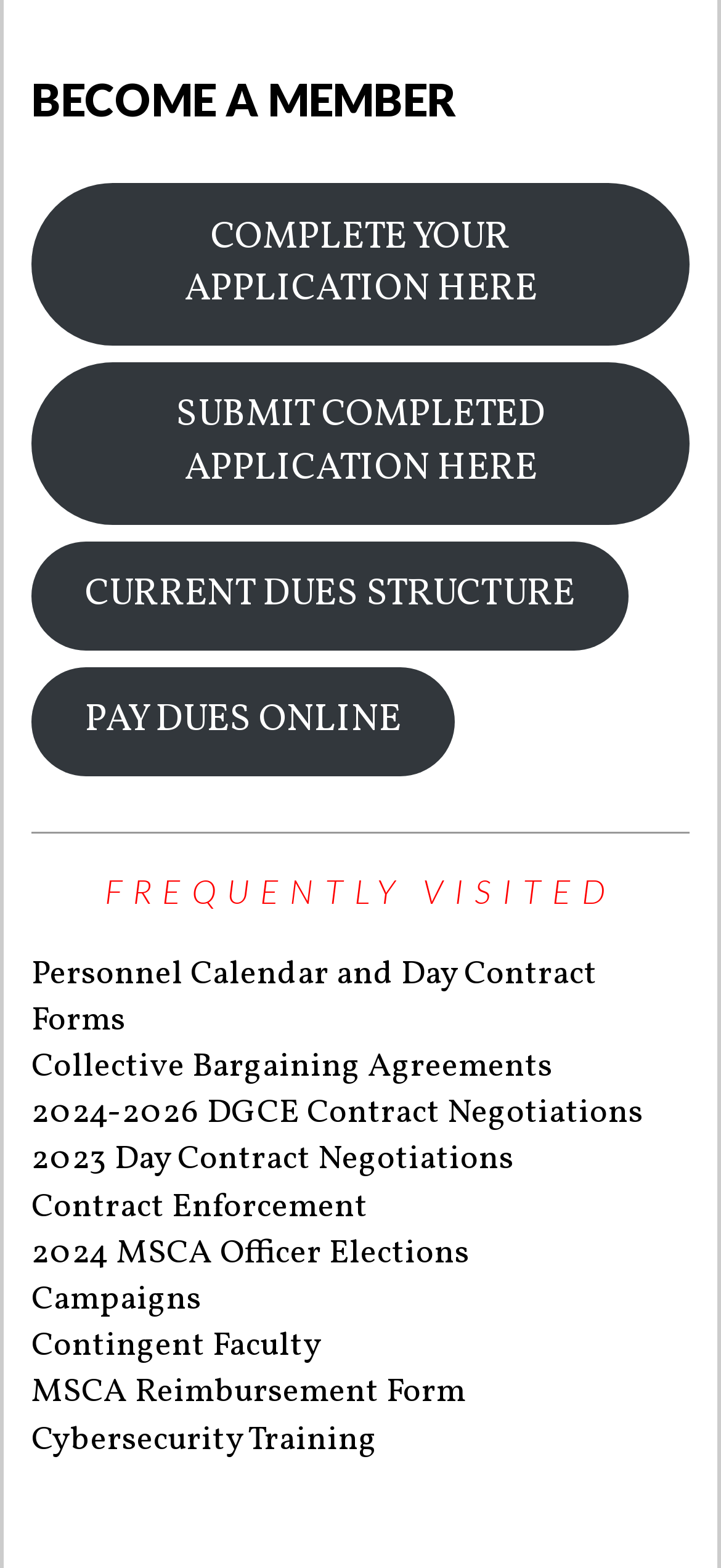Please identify the bounding box coordinates of the element's region that needs to be clicked to fulfill the following instruction: "View personnel calendar and day contract forms". The bounding box coordinates should consist of four float numbers between 0 and 1, i.e., [left, top, right, bottom].

[0.043, 0.607, 0.828, 0.666]